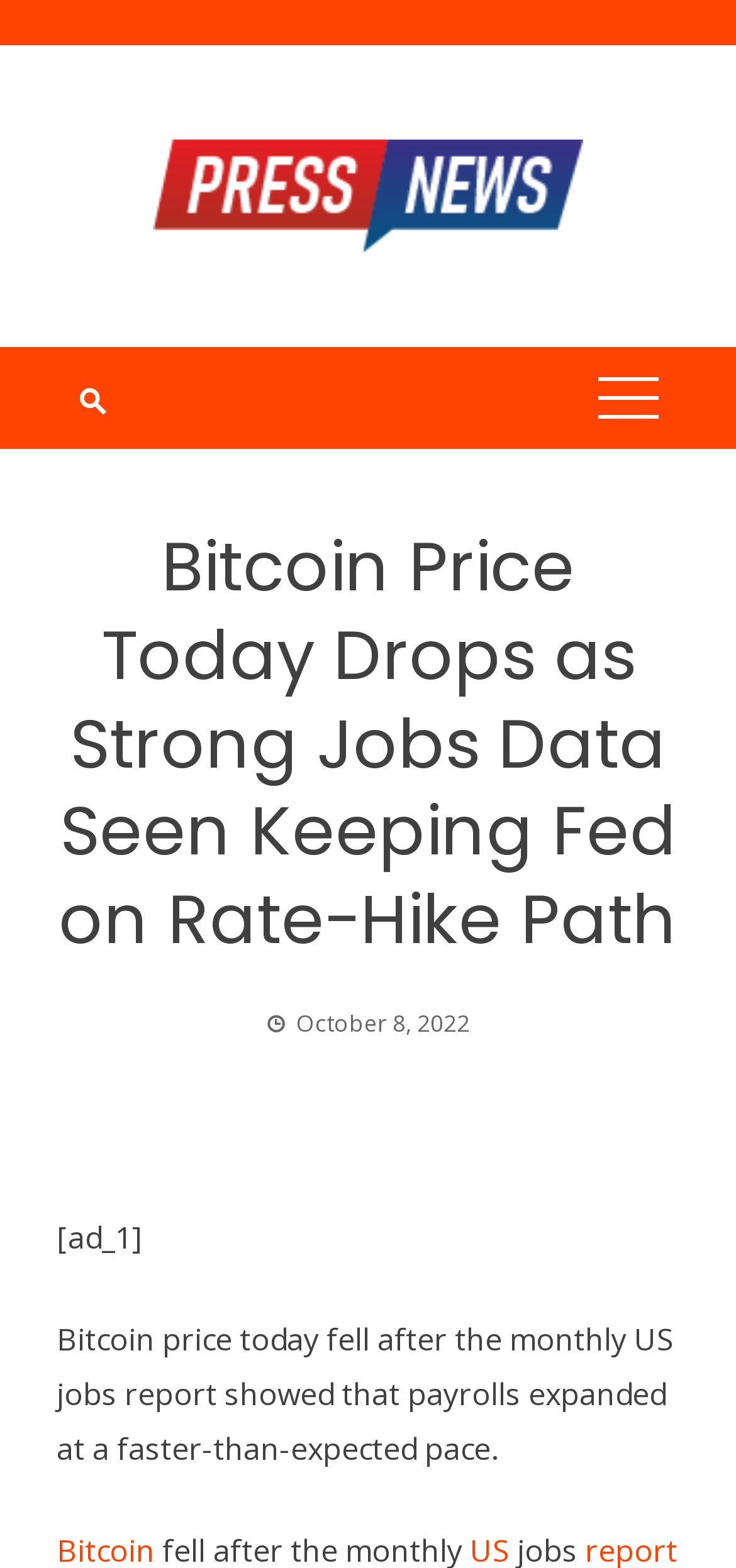Please provide a detailed answer to the question below by examining the image:
What was the pace of payrolls expansion?

I found this information by reading the static text on the webpage, which states 'Bitcoin price today fell after the monthly US jobs report showed that payrolls expanded at a faster-than-expected pace'.